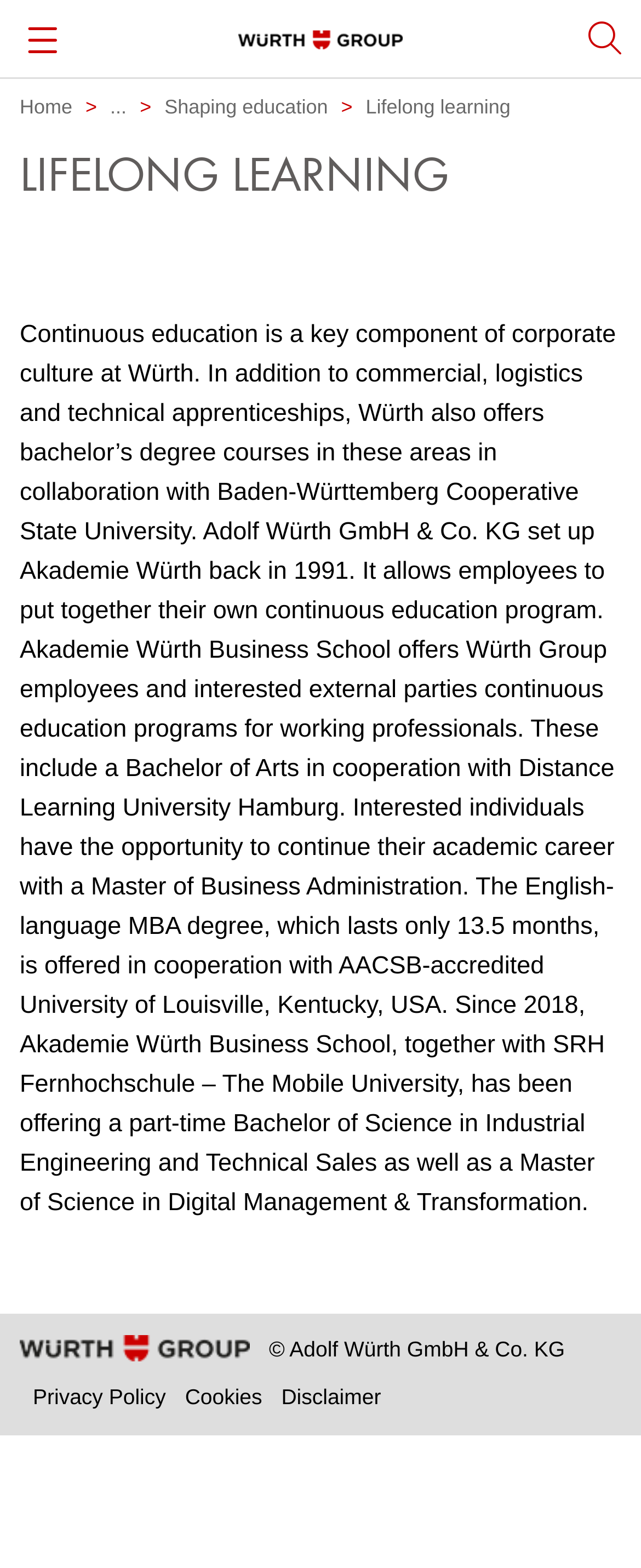What is the purpose of Akademie Würth?
Provide a well-explained and detailed answer to the question.

According to the webpage, Akademie Würth was set up in 1991 to allow employees to put together their own continuous education program. It offers various programs, including bachelor's and master's degrees, for Würth Group employees and external parties.